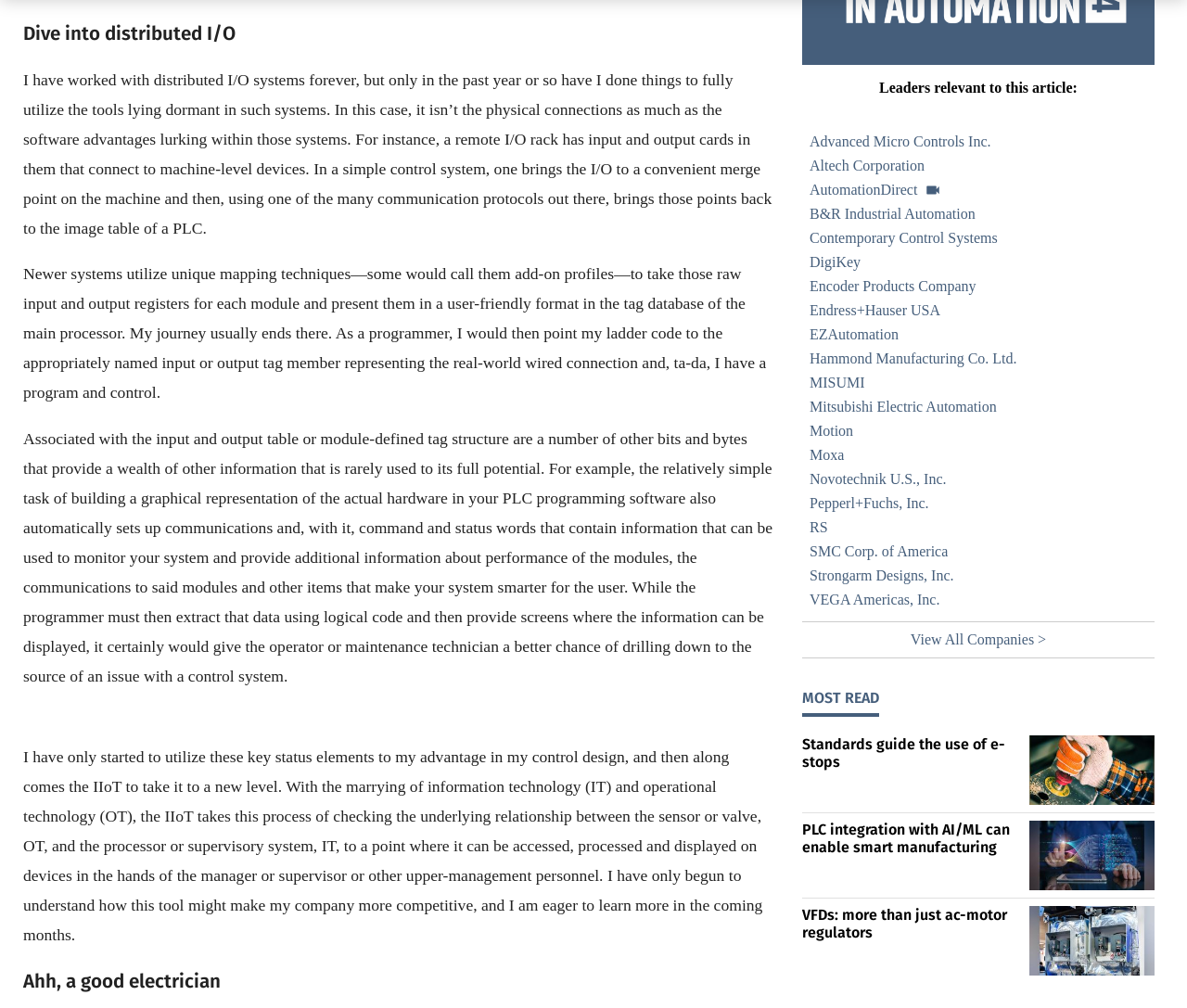Locate the bounding box coordinates of the UI element described by: "SMC Corp. of America". The bounding box coordinates should consist of four float numbers between 0 and 1, i.e., [left, top, right, bottom].

[0.676, 0.536, 0.973, 0.56]